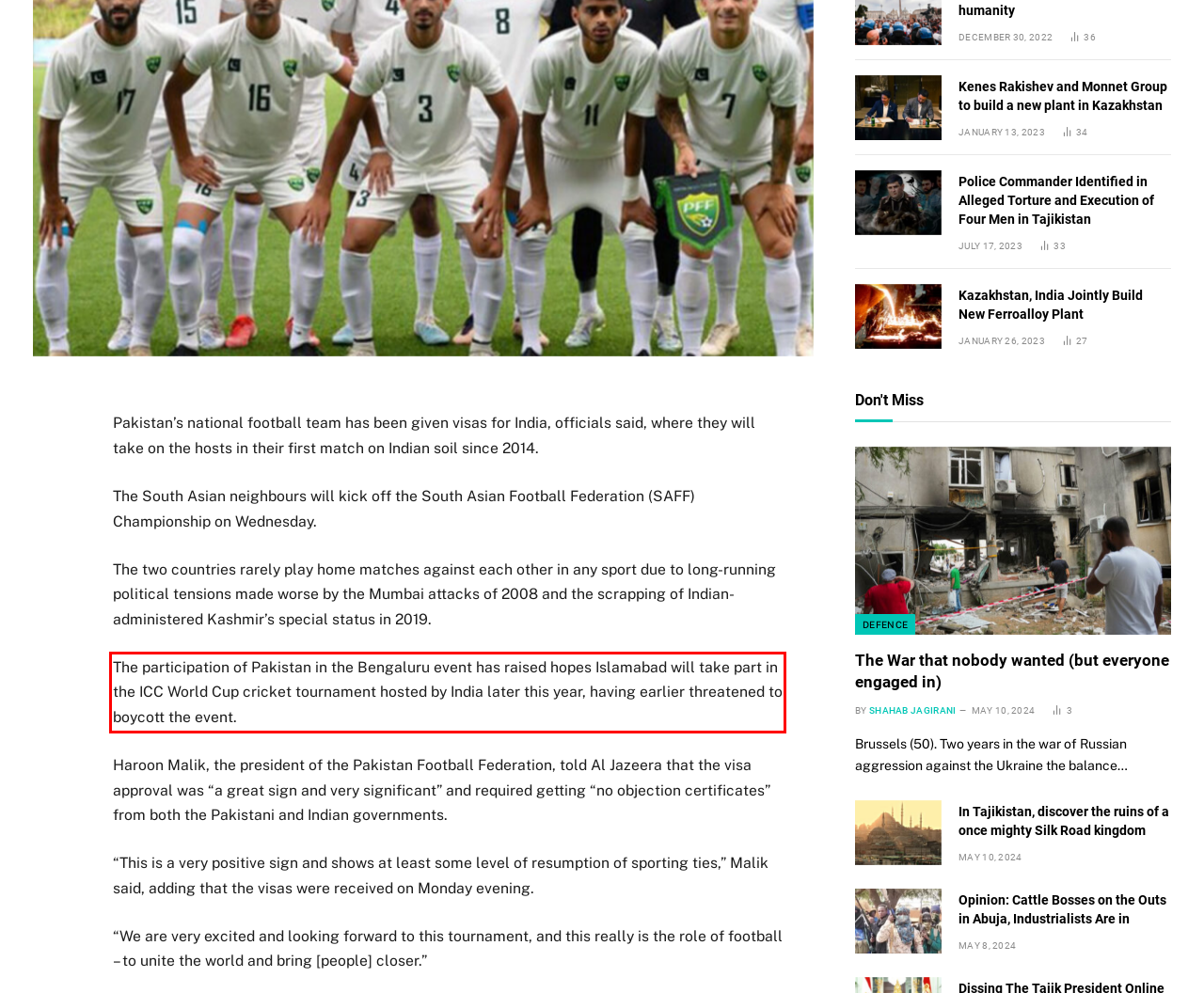You are presented with a webpage screenshot featuring a red bounding box. Perform OCR on the text inside the red bounding box and extract the content.

The participation of Pakistan in the Bengaluru event has raised hopes Islamabad will take part in the ICC World Cup cricket tournament hosted by India later this year, having earlier threatened to boycott the event.